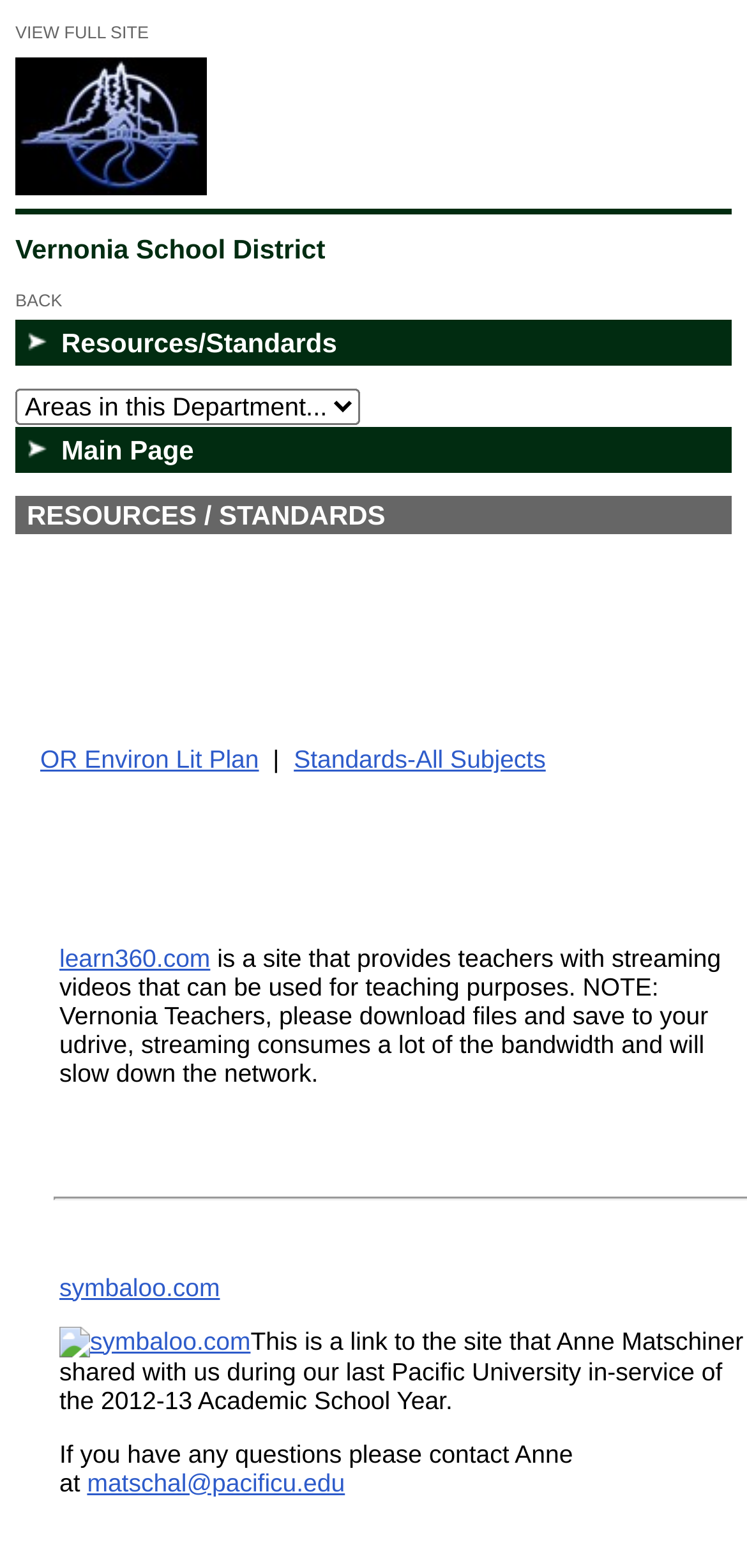Can you identify the bounding box coordinates of the clickable region needed to carry out this instruction: 'view full site'? The coordinates should be four float numbers within the range of 0 to 1, stated as [left, top, right, bottom].

[0.021, 0.01, 0.199, 0.032]